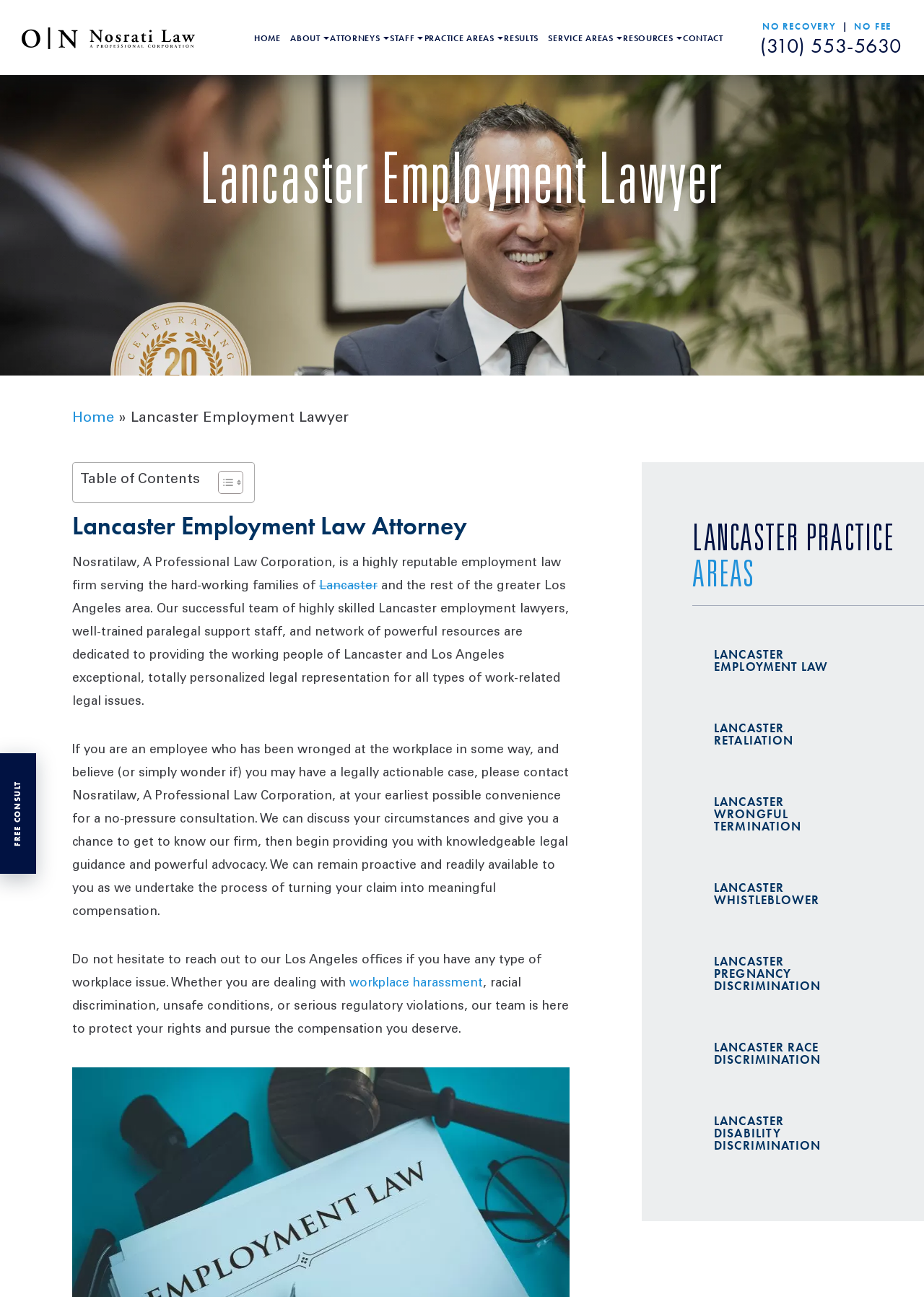Please identify the bounding box coordinates of the element's region that I should click in order to complete the following instruction: "Click the 'CONTACT' link". The bounding box coordinates consist of four float numbers between 0 and 1, i.e., [left, top, right, bottom].

[0.691, 0.02, 0.735, 0.029]